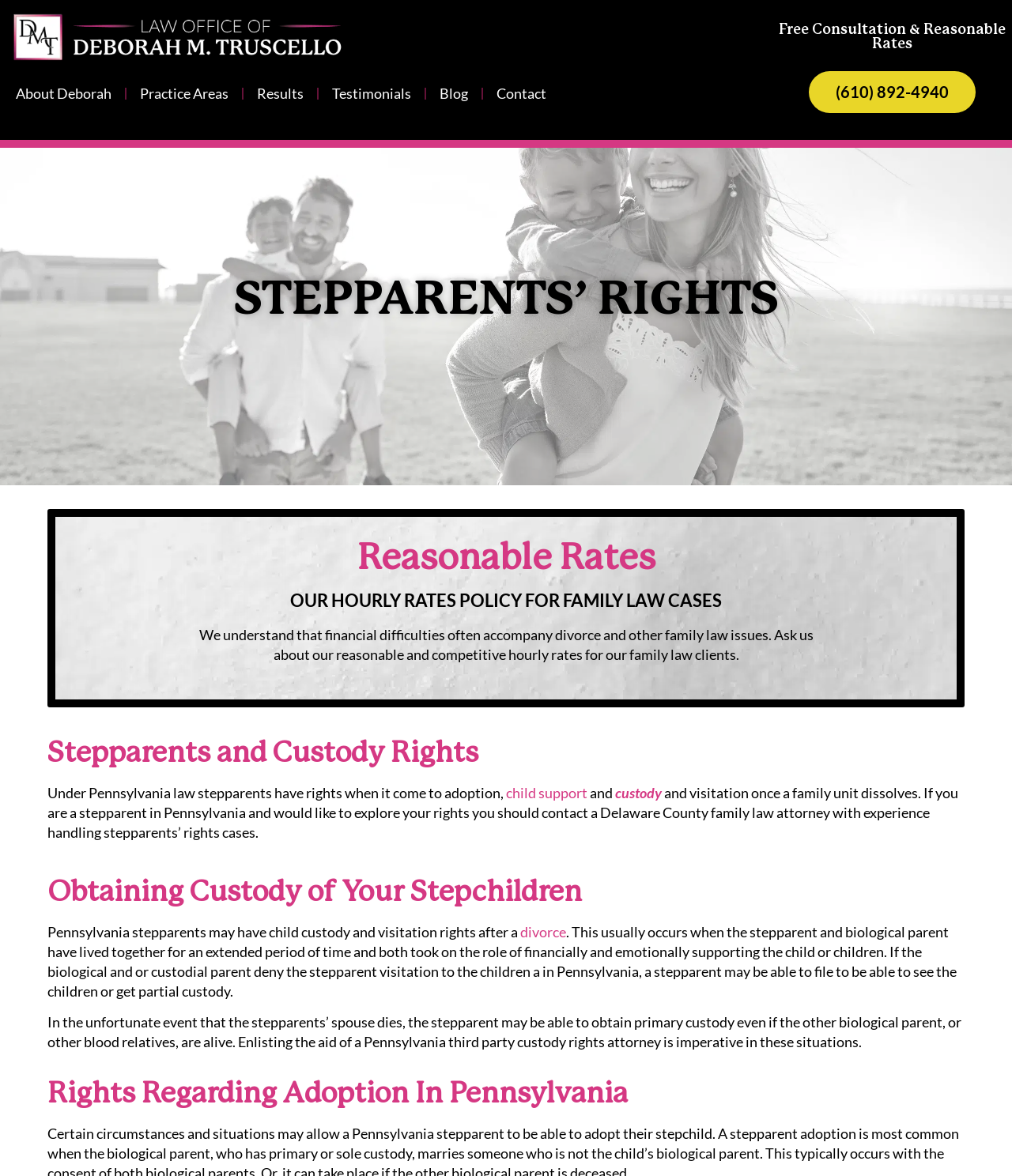Locate the bounding box coordinates for the element described below: "About Deborah". The coordinates must be four float values between 0 and 1, formatted as [left, top, right, bottom].

[0.008, 0.069, 0.118, 0.09]